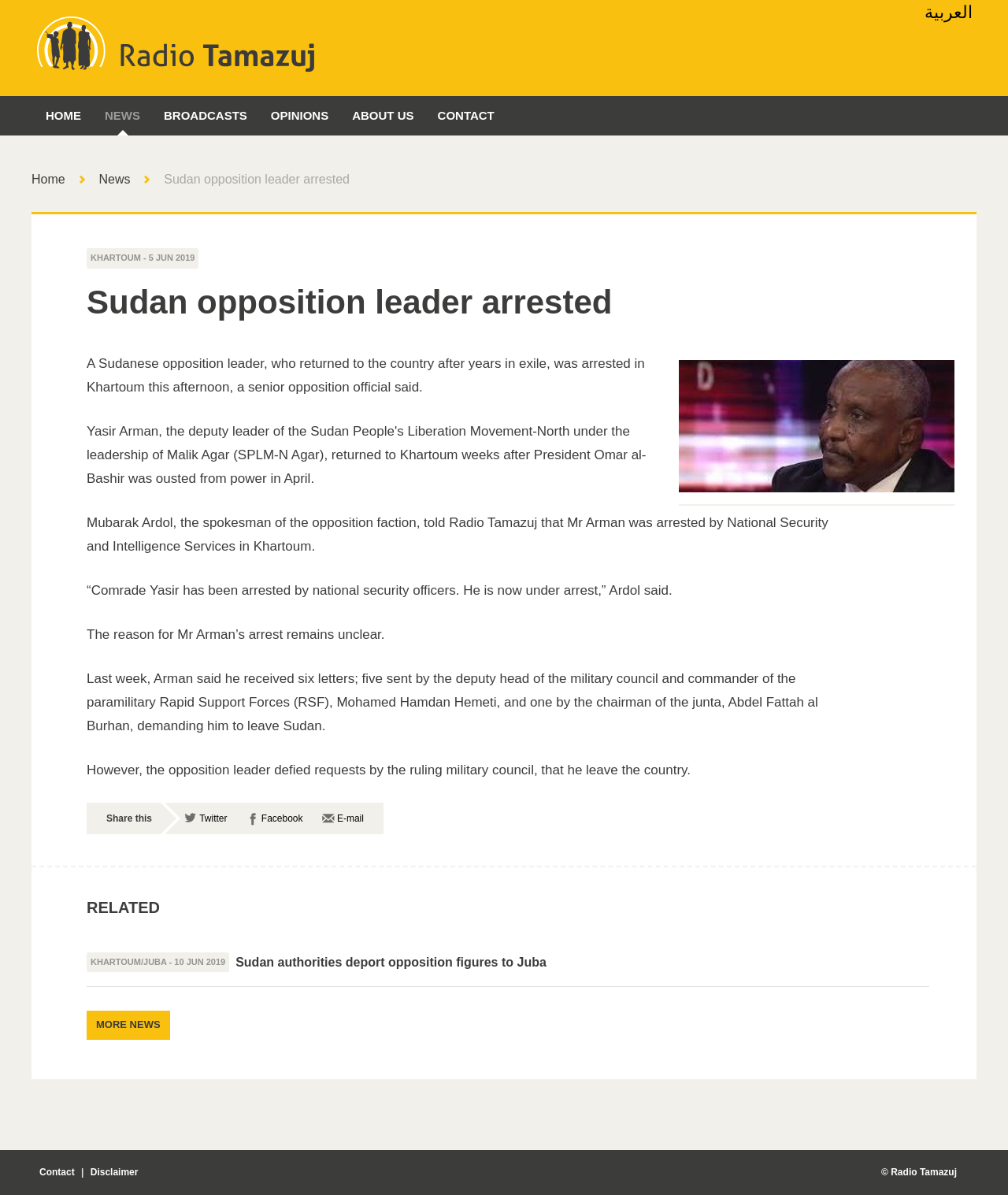Using the information in the image, give a detailed answer to the following question: What is the name of the opposition leader?

The answer can be inferred from the article section of the webpage, where it is mentioned that 'Mubarak Ardol, the spokesman of the opposition faction, told Radio Tamazuj that Mr Arman was arrested by National Security and Intelligence Services in Khartoum.'